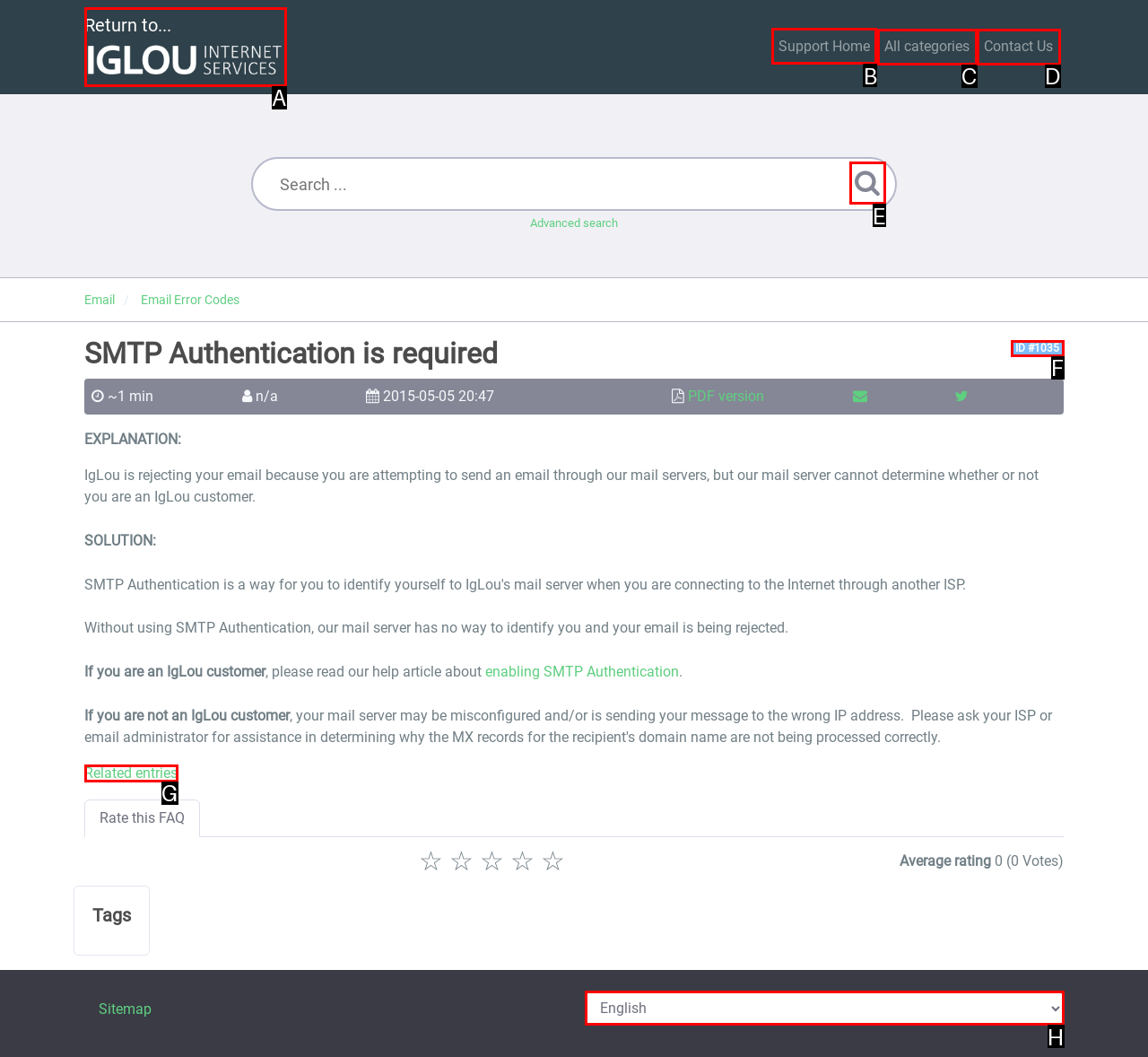Identify the letter of the UI element you should interact with to perform the task: Go to Support Home
Reply with the appropriate letter of the option.

B